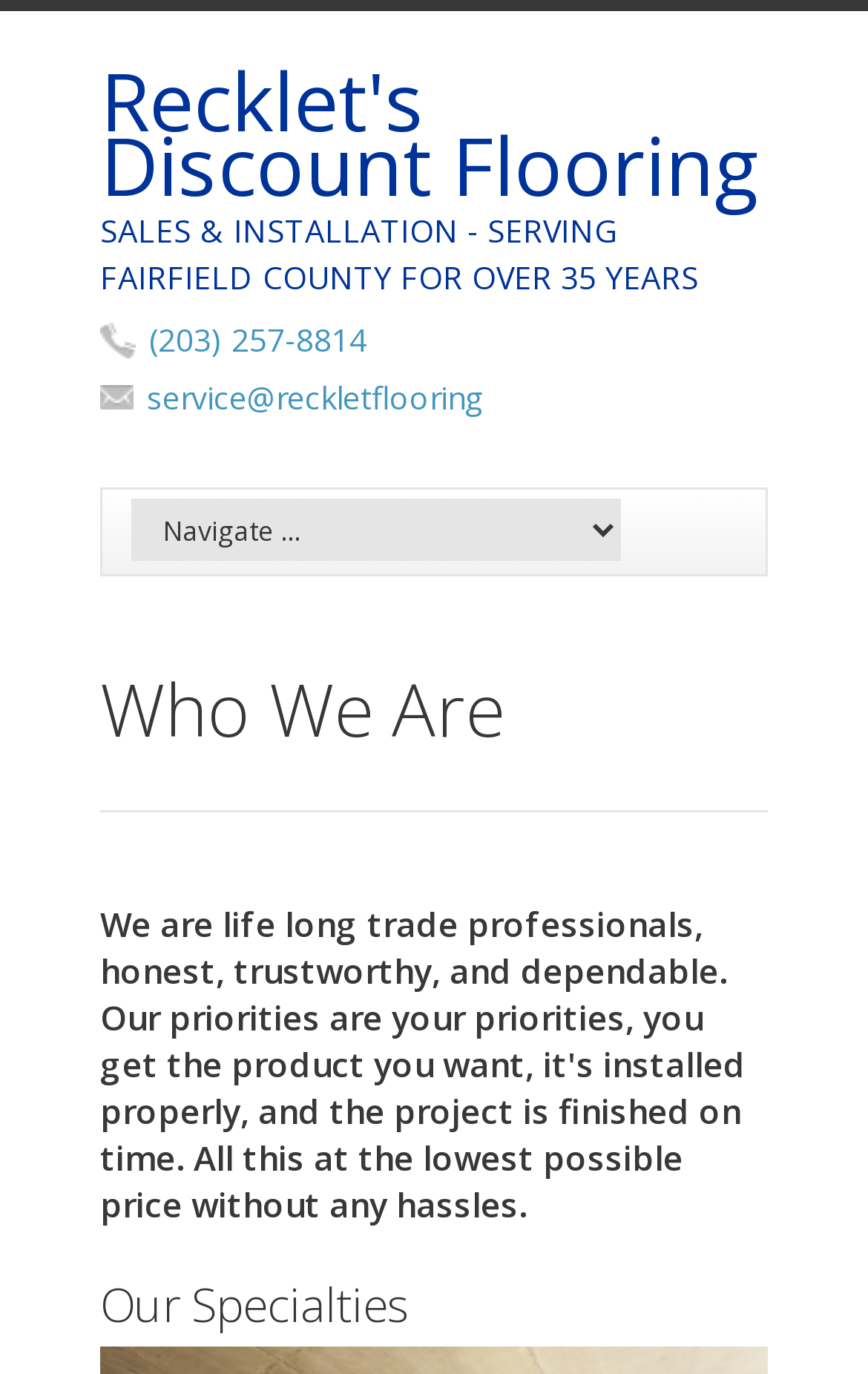How many years of experience does the company have?
Refer to the image and provide a one-word or short phrase answer.

over 35 years